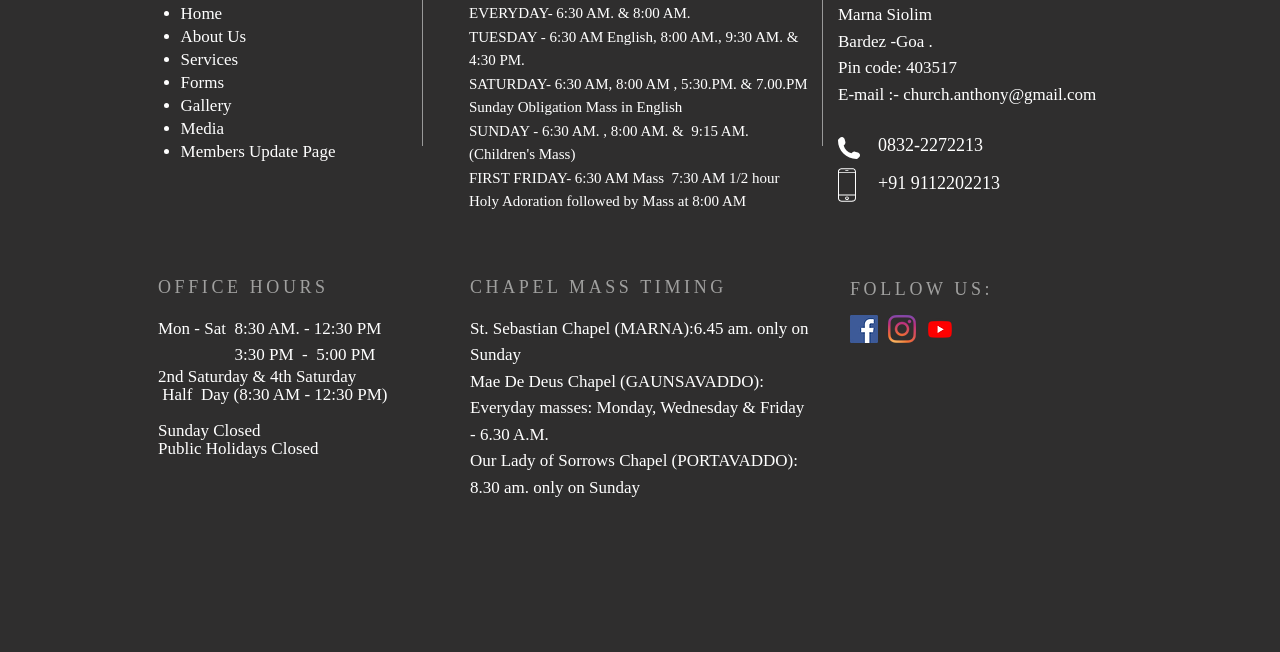Using the given description, provide the bounding box coordinates formatted as (top-left x, top-left y, bottom-right x, bottom-right y), with all values being floating point numbers between 0 and 1. Description: church.anthony@gmail.com

[0.706, 0.13, 0.857, 0.159]